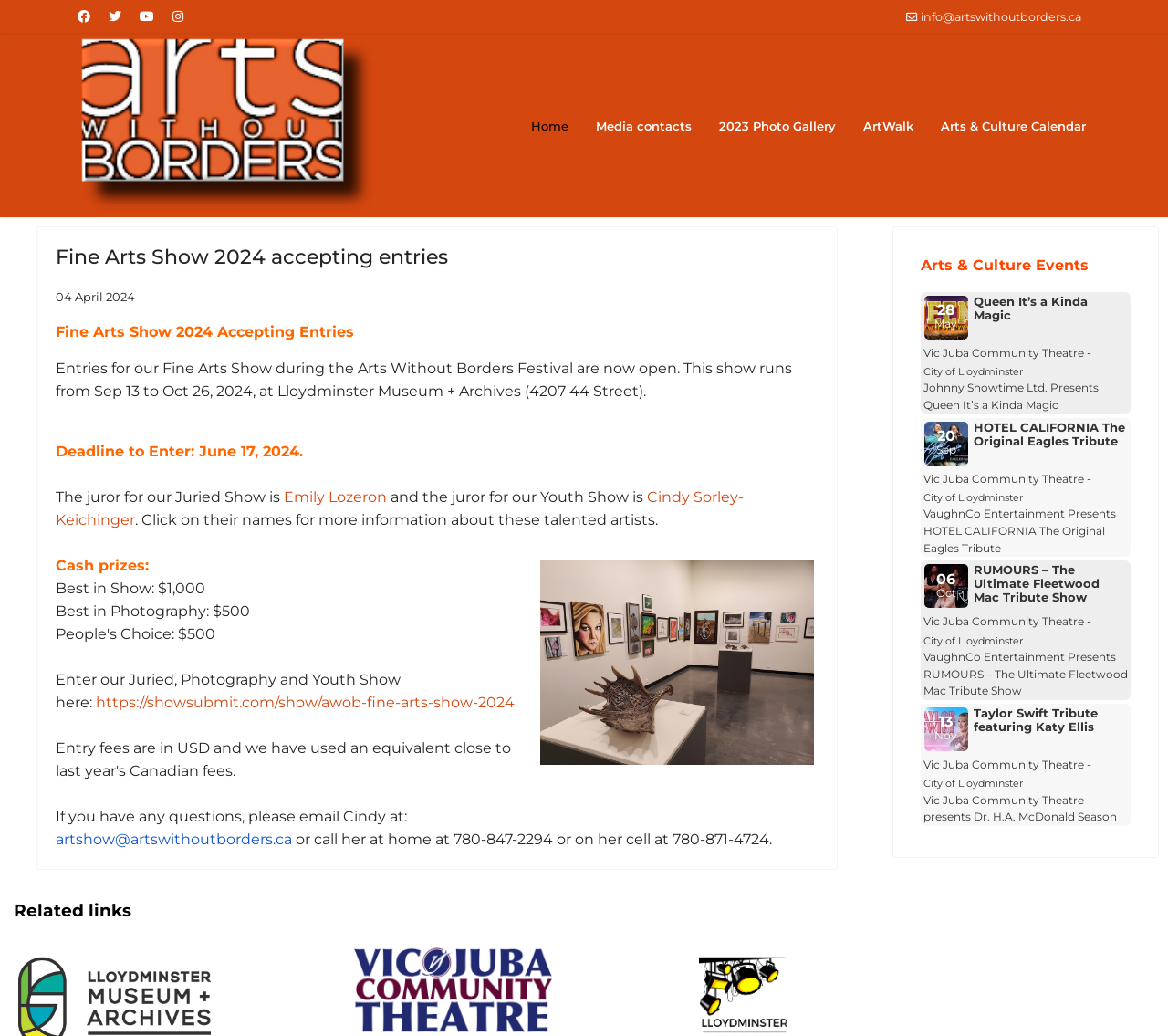What is the deadline to enter the Fine Arts Show 2024?
Refer to the image and give a detailed answer to the query.

I found the relevant information in the section about the Fine Arts Show 2024, where it states 'Deadline to Enter: June 17, 2024.' This indicates that the deadline to enter the Fine Arts Show 2024 is June 17, 2024.